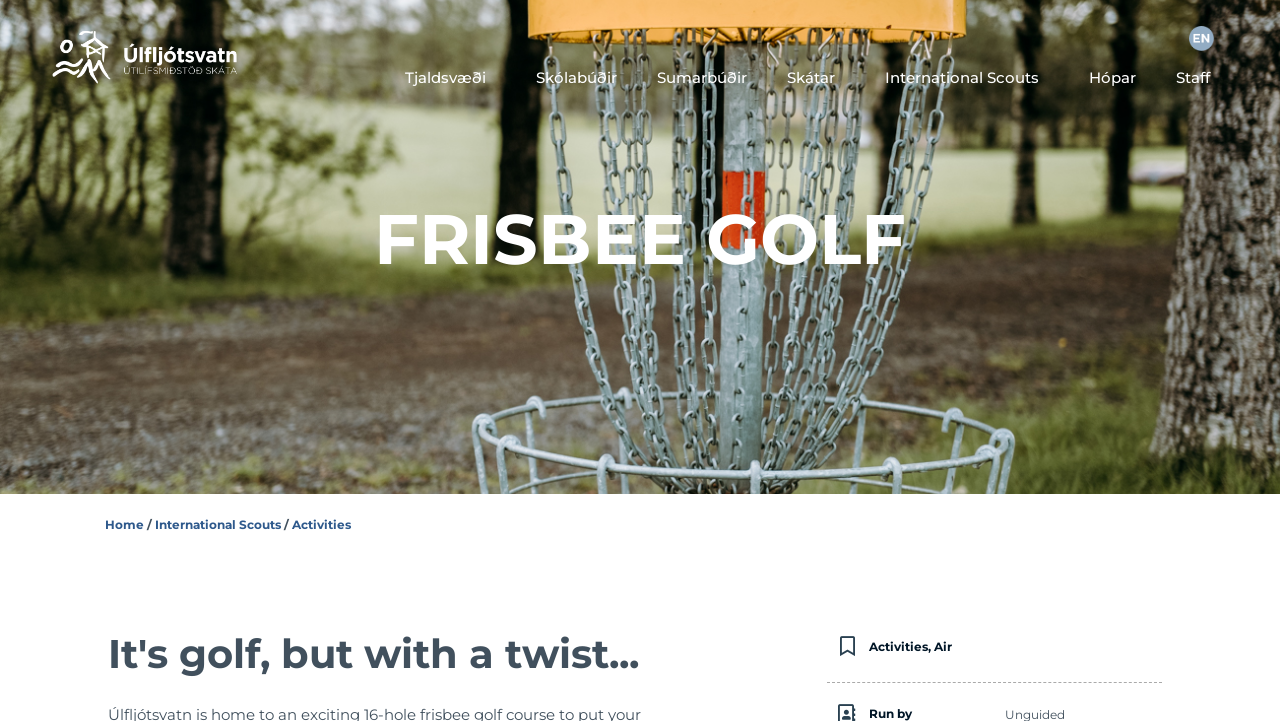Please specify the coordinates of the bounding box for the element that should be clicked to carry out this instruction: "Explore Skólabúðir". The coordinates must be four float numbers between 0 and 1, formatted as [left, top, right, bottom].

[0.403, 0.085, 0.498, 0.132]